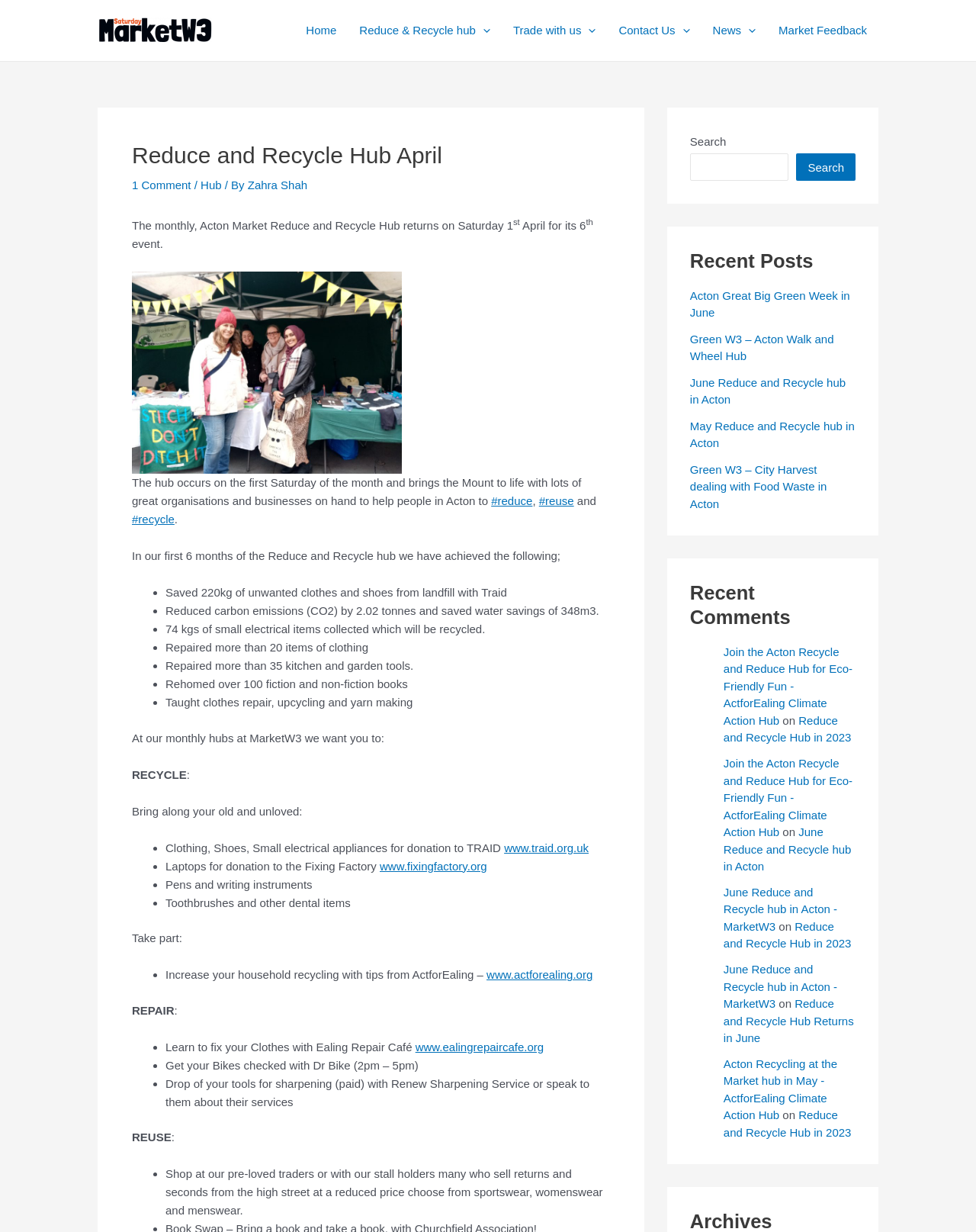Identify the bounding box coordinates for the element you need to click to achieve the following task: "Toggle the 'Menu Toggle' application". Provide the bounding box coordinates as four float numbers between 0 and 1, in the form [left, top, right, bottom].

[0.487, 0.0, 0.502, 0.05]